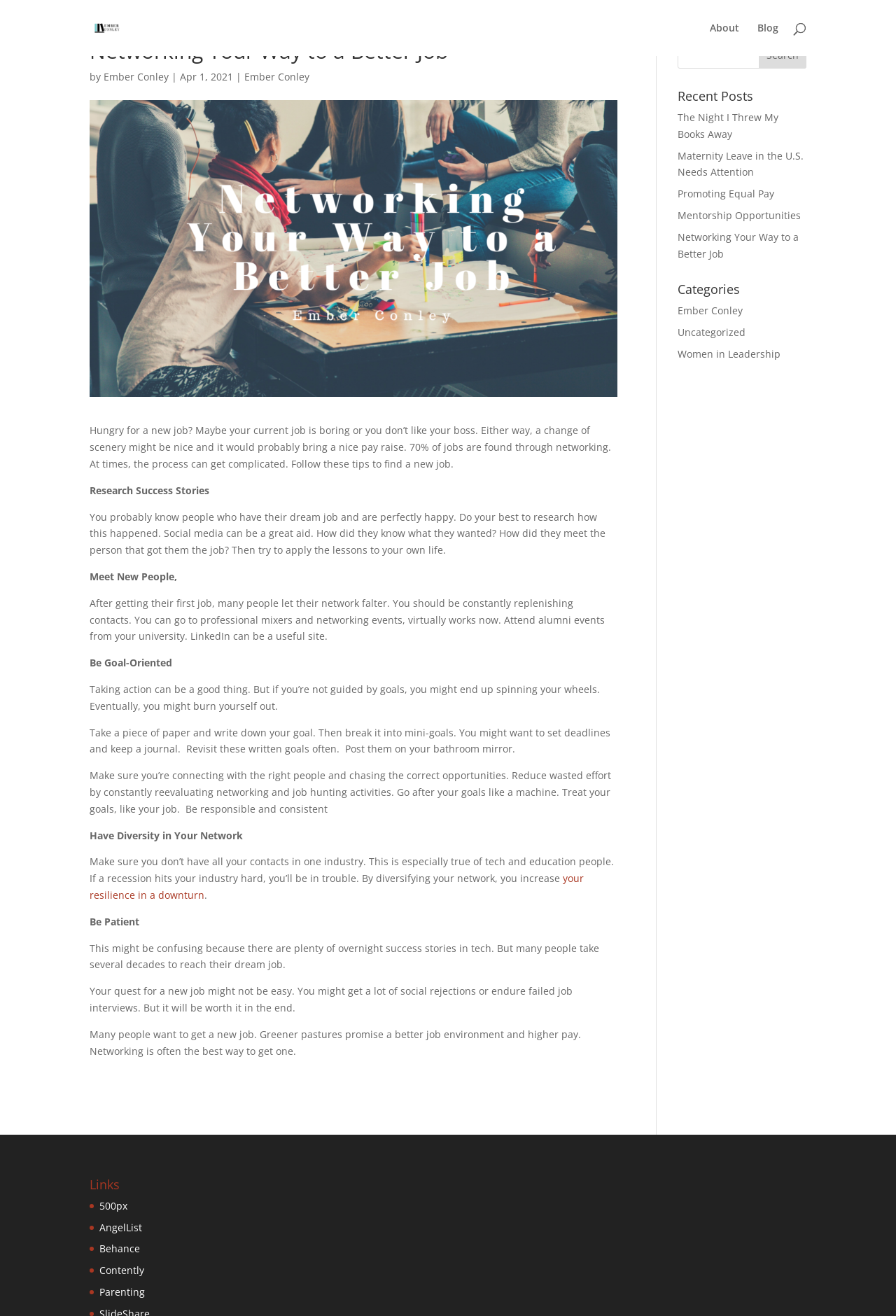Respond to the question with just a single word or phrase: 
What is the author of the article?

Ember Conley